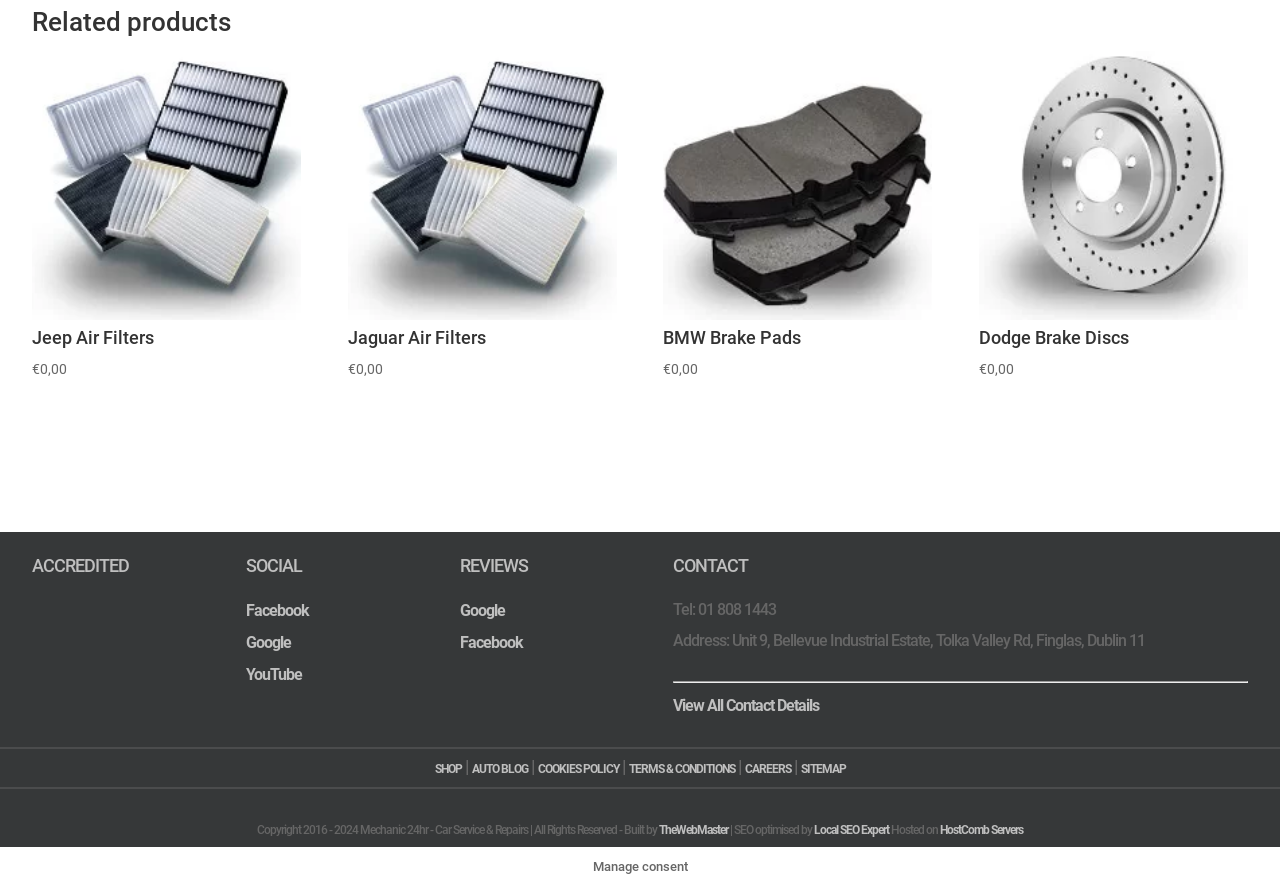Please give the bounding box coordinates of the area that should be clicked to fulfill the following instruction: "Get contact details". The coordinates should be in the format of four float numbers from 0 to 1, i.e., [left, top, right, bottom].

[0.526, 0.783, 0.64, 0.805]